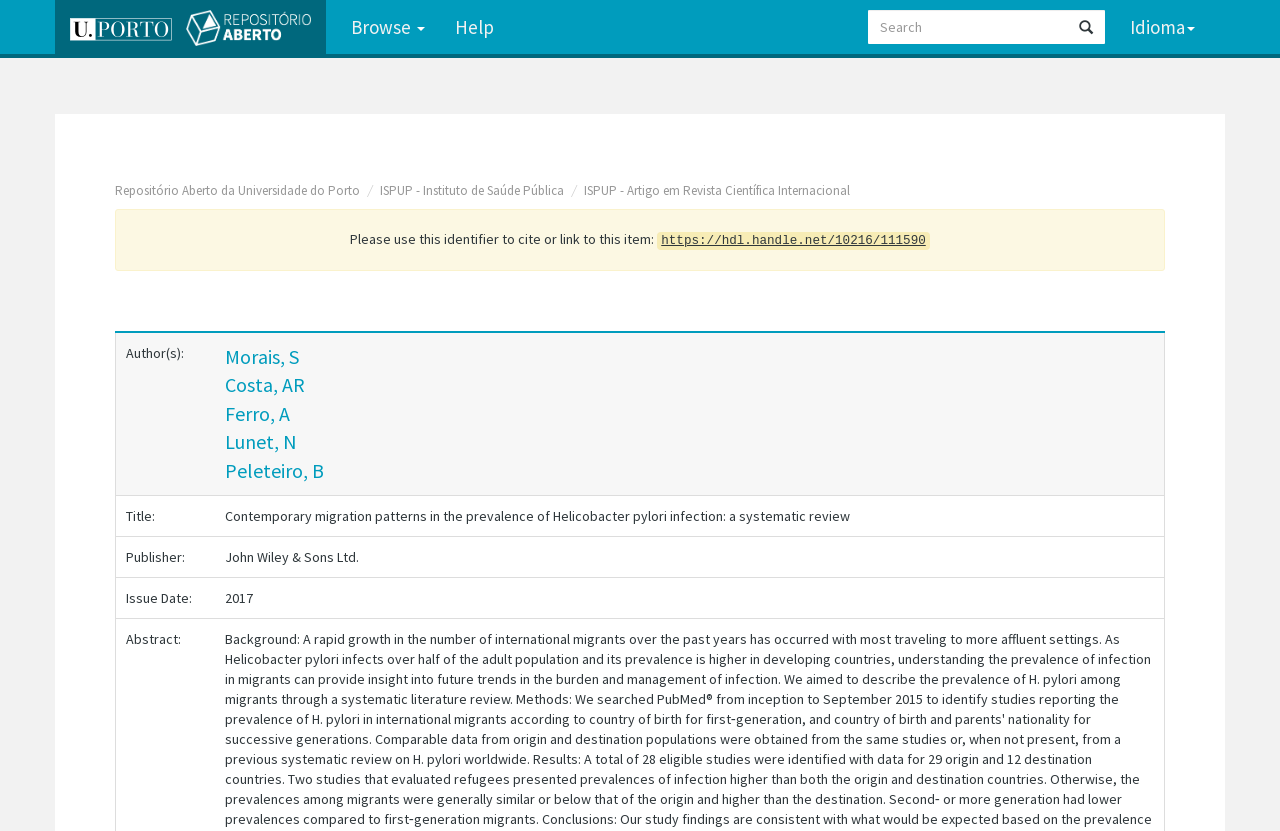Determine the bounding box coordinates of the element that should be clicked to execute the following command: "Get help".

[0.344, 0.0, 0.398, 0.065]